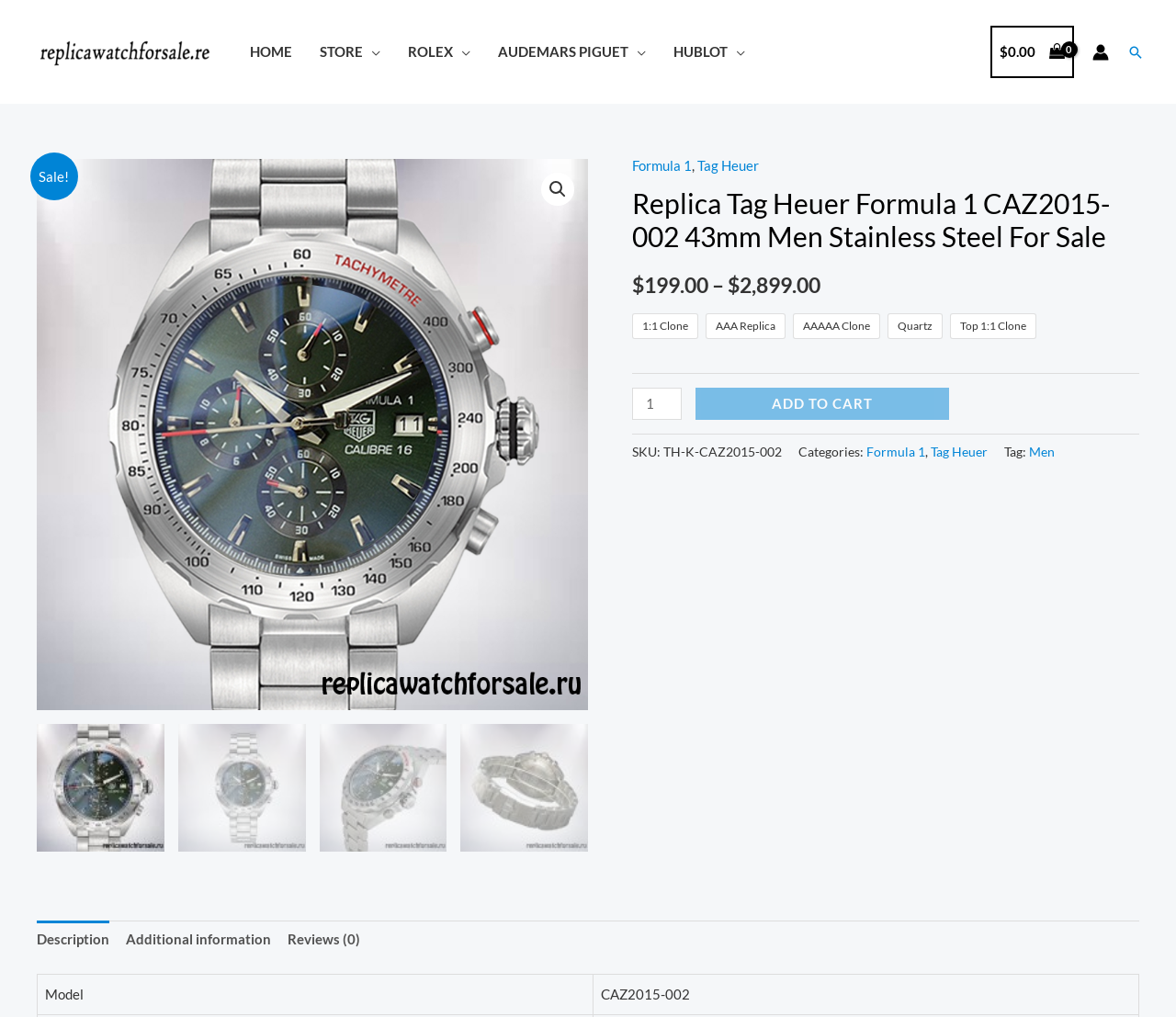Provide the bounding box coordinates for the area that should be clicked to complete the instruction: "Change product quantity".

[0.538, 0.381, 0.58, 0.413]